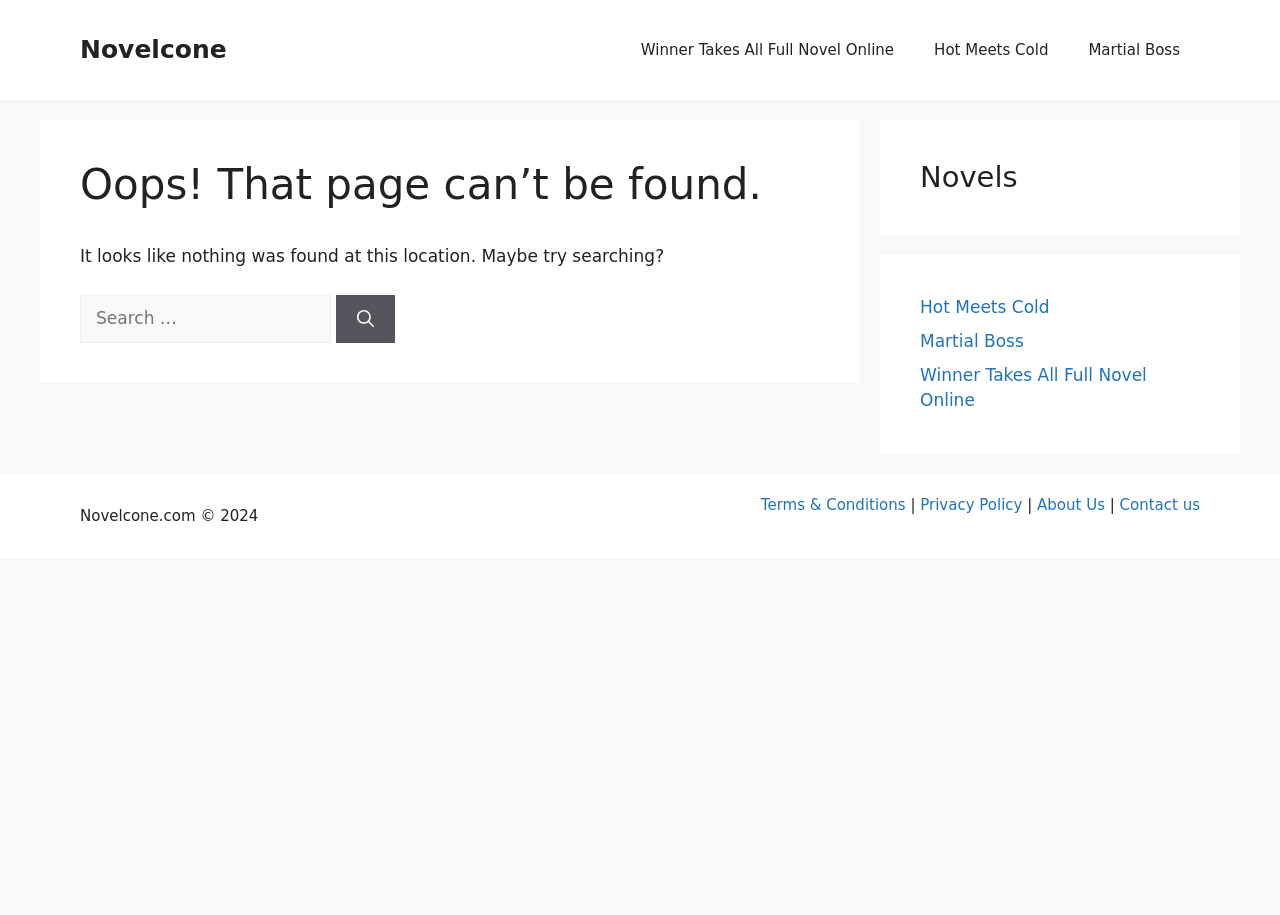Identify the bounding box coordinates for the element you need to click to achieve the following task: "Contact us". The coordinates must be four float values ranging from 0 to 1, formatted as [left, top, right, bottom].

[0.875, 0.542, 0.938, 0.562]